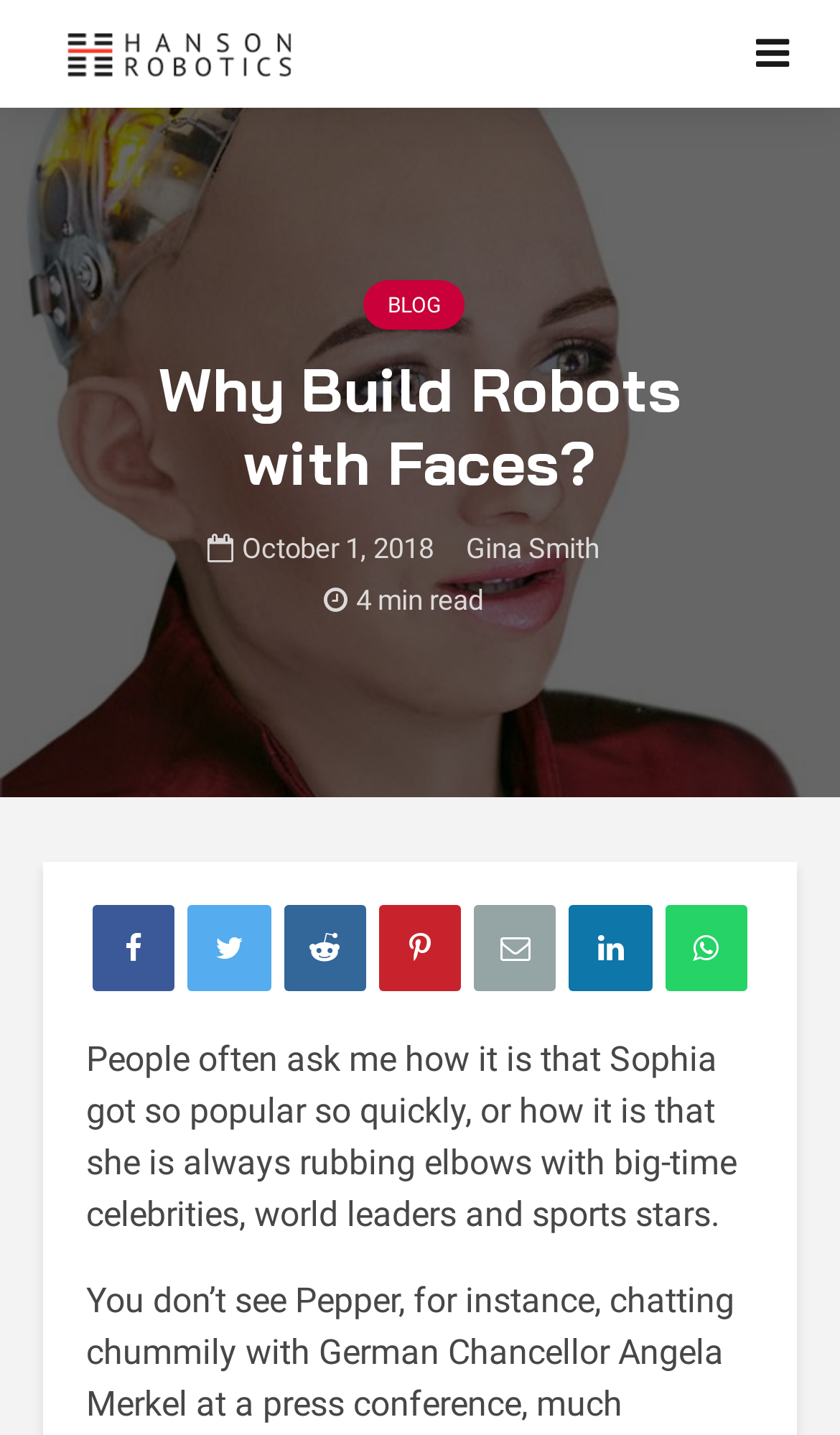Using the given description, provide the bounding box coordinates formatted as (top-left x, top-left y, bottom-right x, bottom-right y), with all values being floating point numbers between 0 and 1. Description: Blog

[0.433, 0.195, 0.554, 0.23]